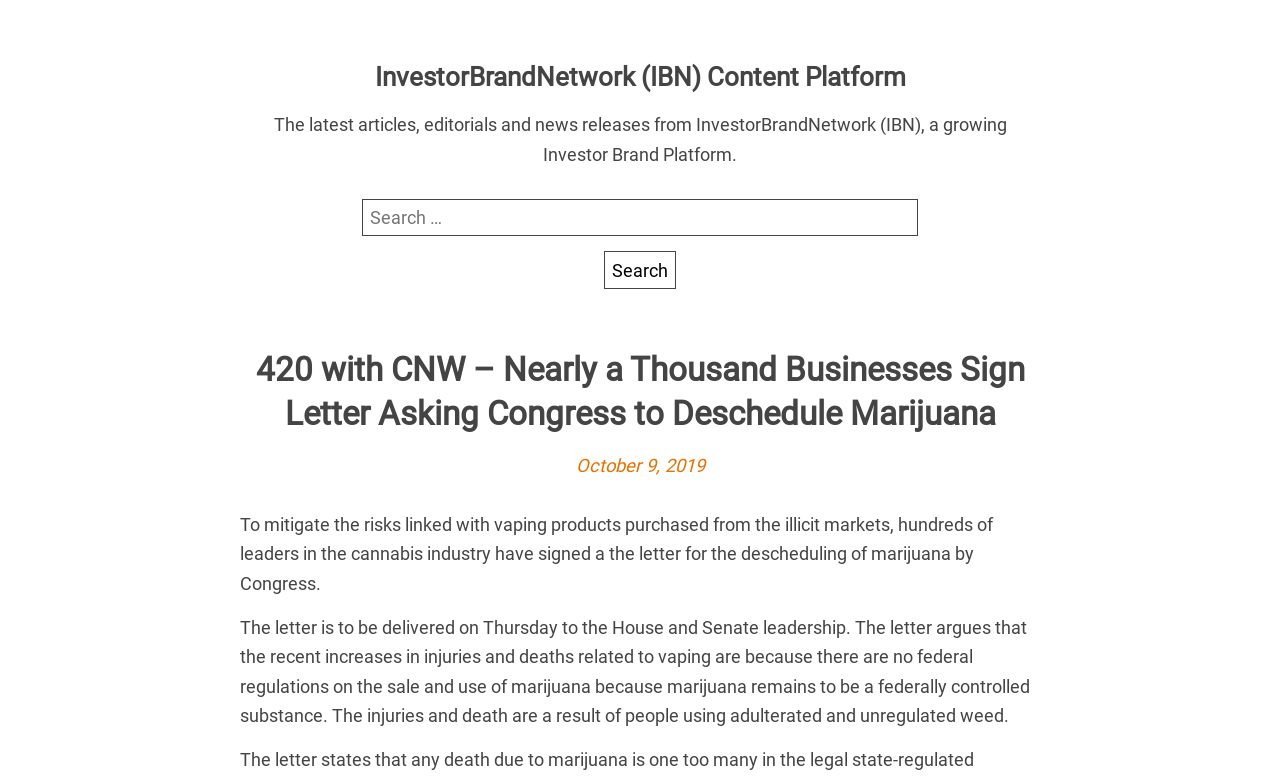How many businesses signed the letter?
Please provide a comprehensive answer based on the visual information in the image.

The webpage states that hundreds of leaders in the cannabis industry have signed a letter asking Congress to deschedule marijuana, which is nearly a thousand businesses.